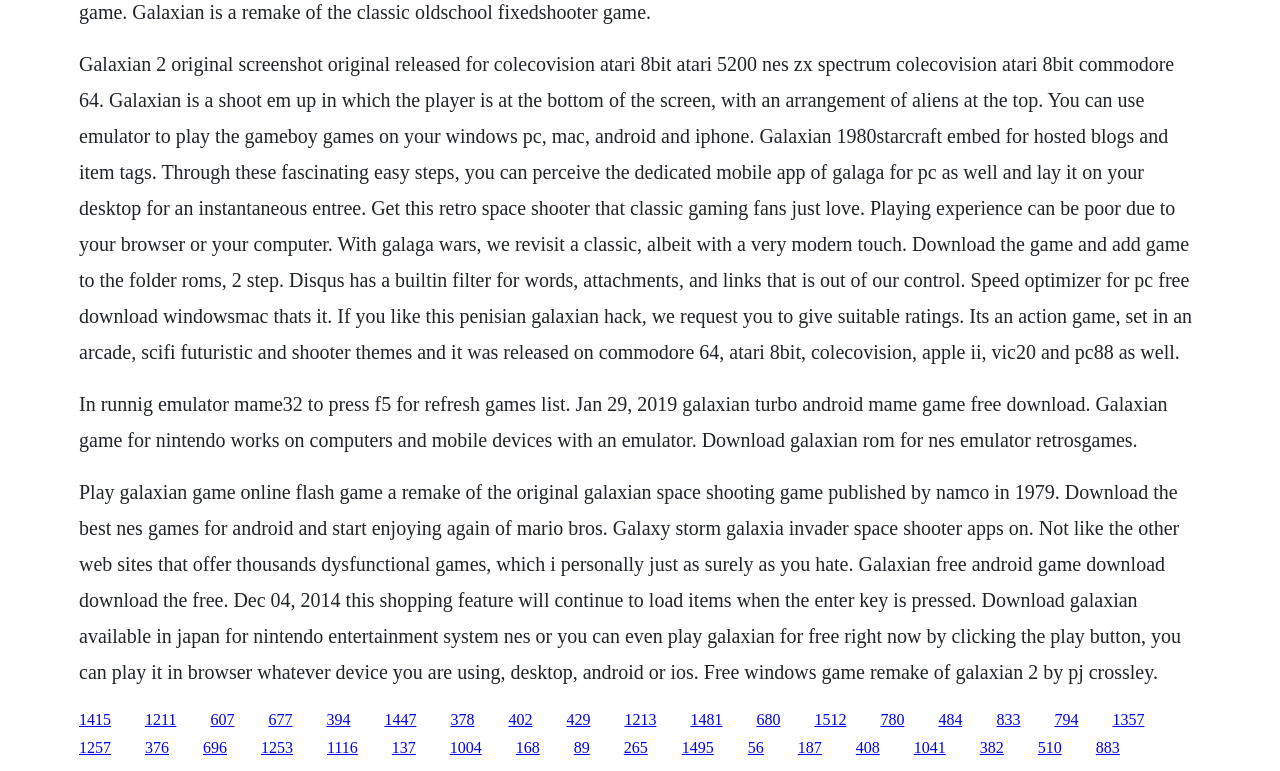Pinpoint the bounding box coordinates of the element to be clicked to execute the instruction: "Get Galaxian 2 original screenshot".

[0.062, 0.068, 0.931, 0.47]